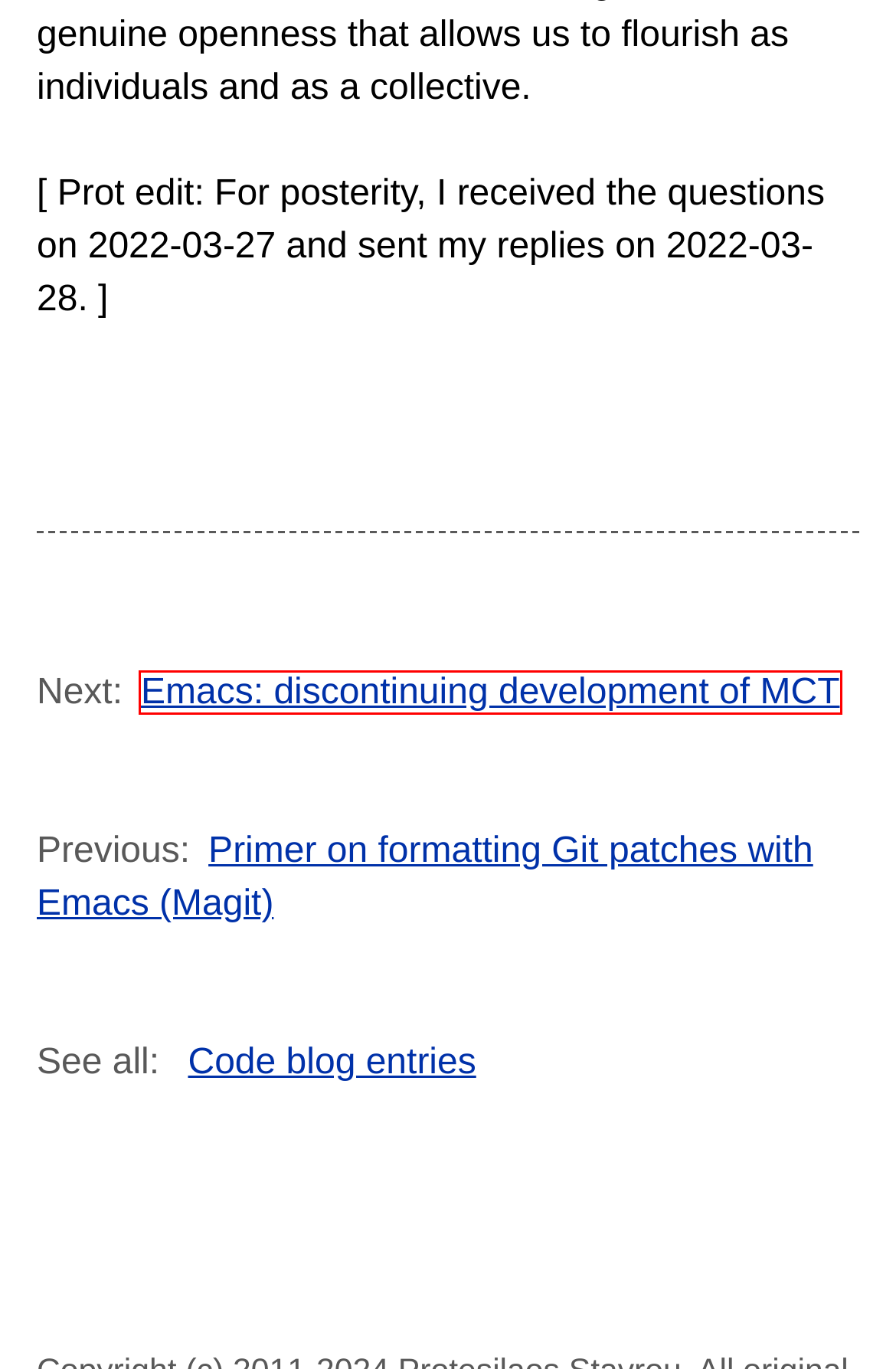Given a webpage screenshot with a red bounding box around a UI element, choose the webpage description that best matches the new webpage after clicking the element within the bounding box. Here are the candidates:
A. Emacs: discontinuing development of MCT | Protesilaos Stavrou
B. Options for donations | Protesilaos Stavrou
C. Protesilaos Stavrou
D. Coding blog | Protesilaos Stavrou
E. Contact me | Protesilaos Stavrou
F. RSS feeds and how to use them | Protesilaos Stavrou
G. Coach/tutor on Emacs, Linux, and Life | Protesilaos Stavrou
H. Primer on formatting Git patches with Emacs (Magit) | Protesilaos Stavrou

A